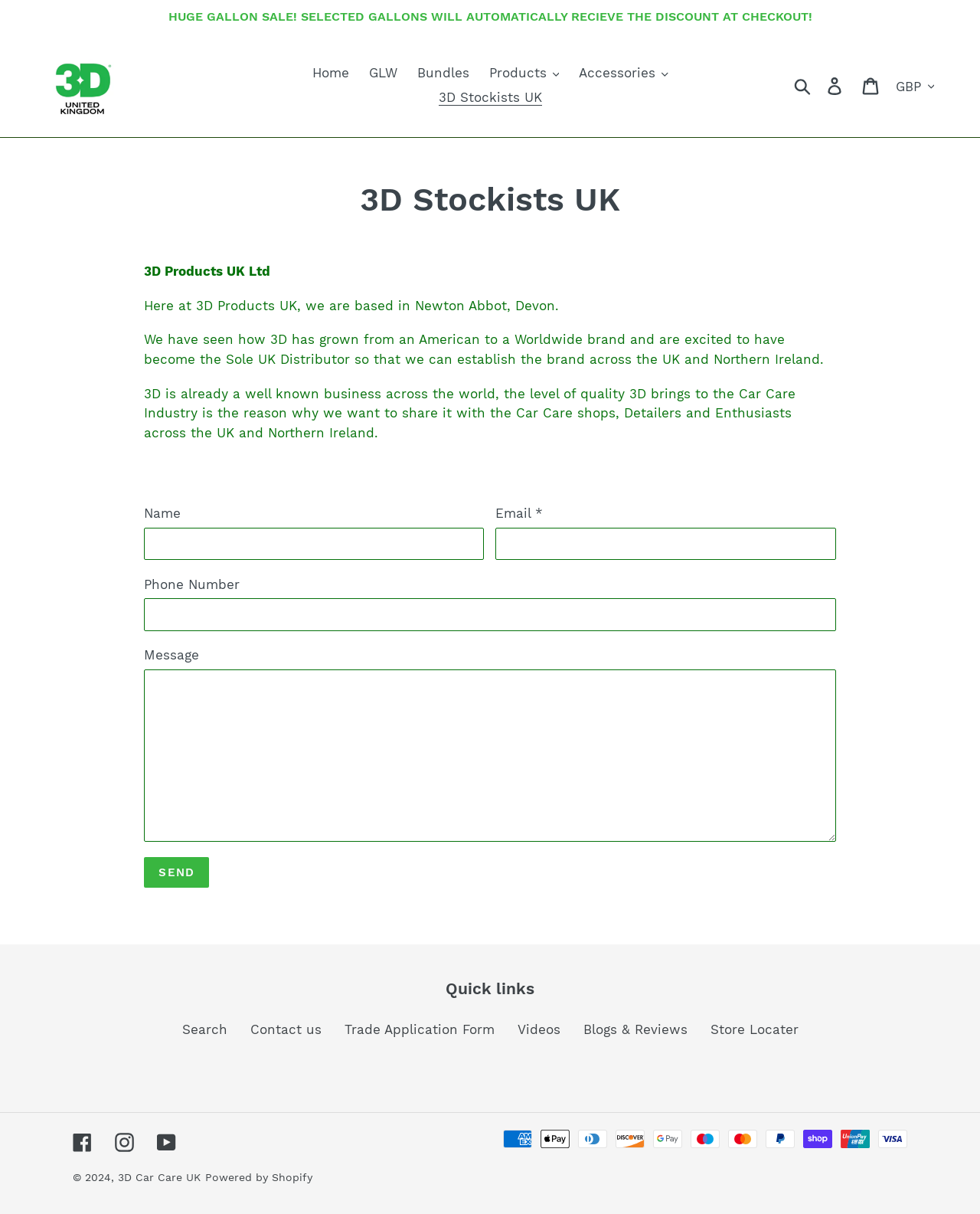Locate the bounding box coordinates of the region to be clicked to comply with the following instruction: "Search for a topic". The coordinates must be four float numbers between 0 and 1, in the form [left, top, right, bottom].

None